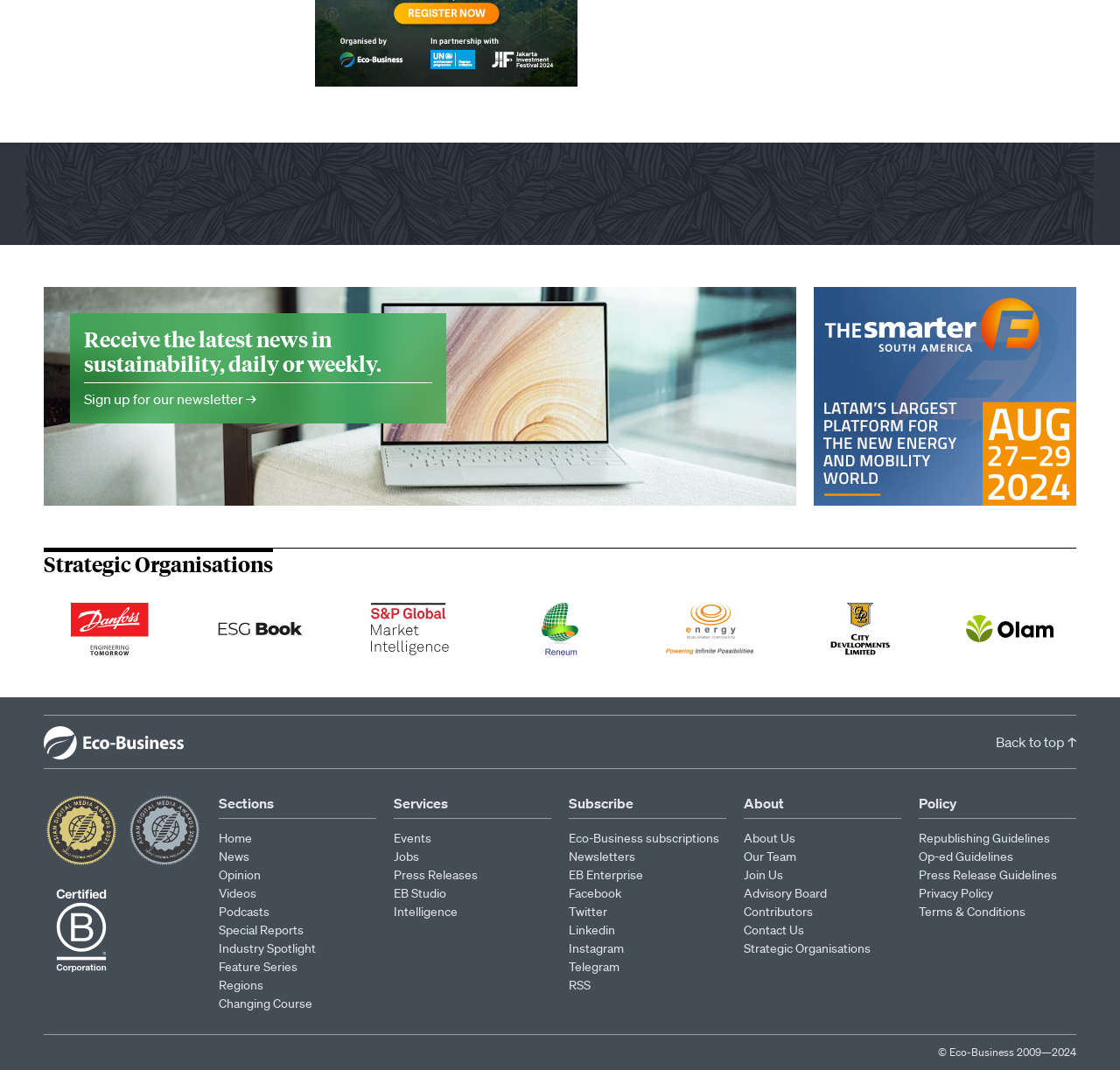Provide the bounding box coordinates for the UI element described in this sentence: "alt="Trucost"". The coordinates should be four float values between 0 and 1, i.e., [left, top, right, bottom].

[0.307, 0.563, 0.425, 0.612]